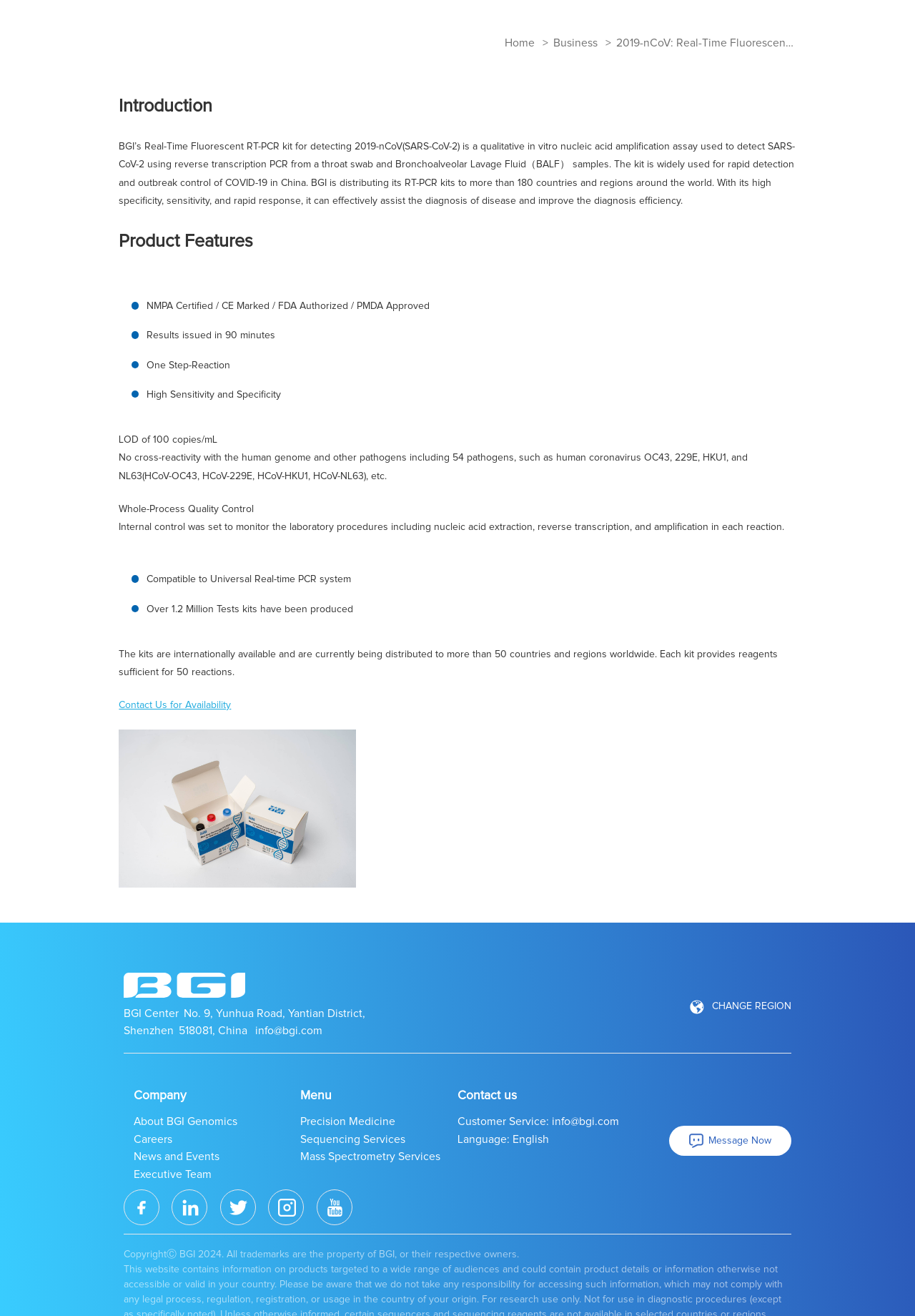Locate the bounding box coordinates of the UI element described by: "Contact Us for Availability". The bounding box coordinates should consist of four float numbers between 0 and 1, i.e., [left, top, right, bottom].

[0.13, 0.532, 0.253, 0.54]